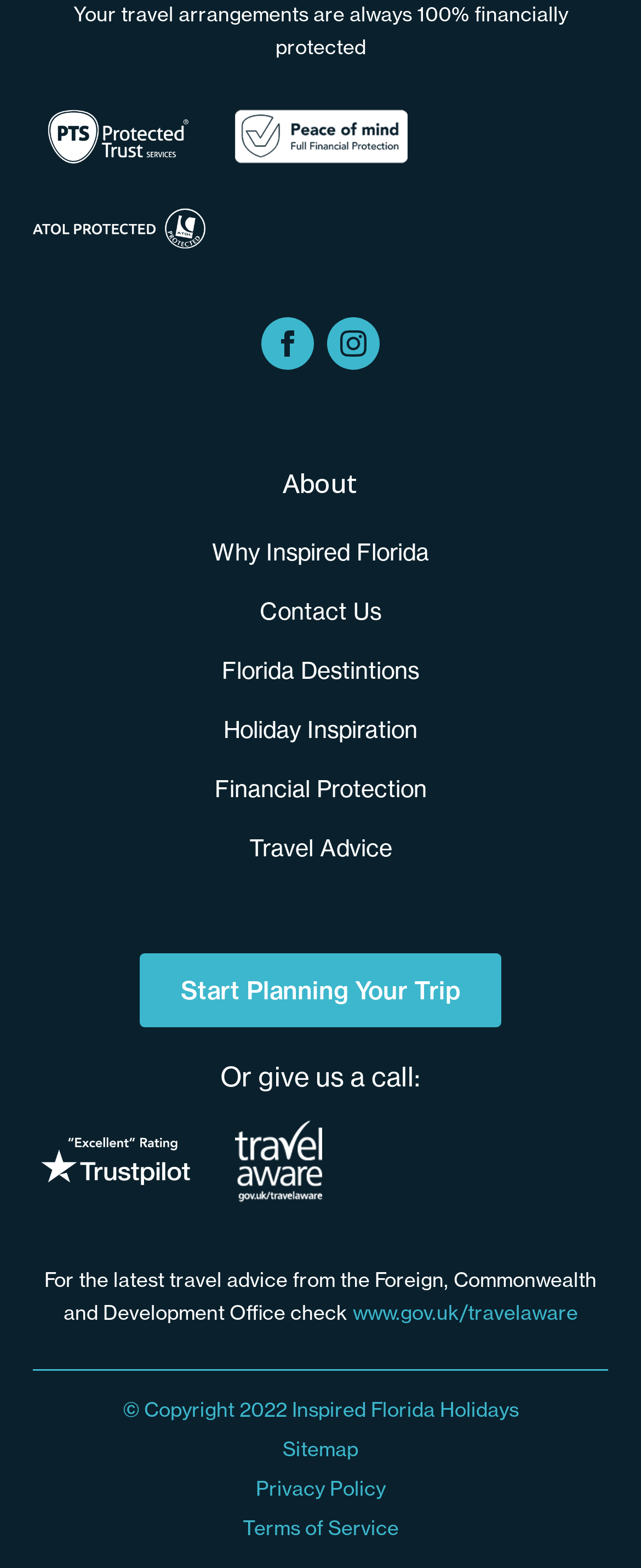Please identify the bounding box coordinates of where to click in order to follow the instruction: "View About page".

[0.441, 0.299, 0.559, 0.319]